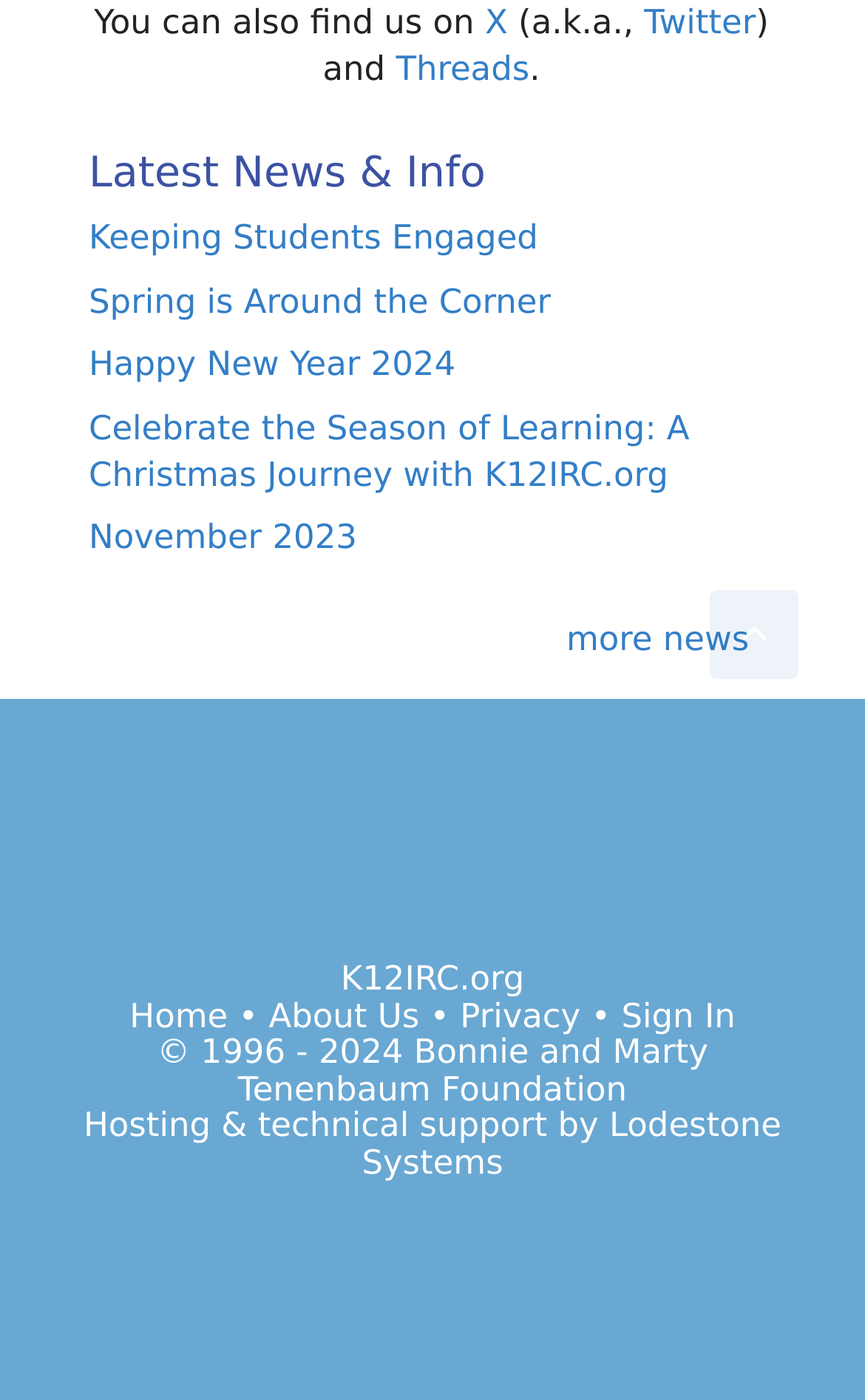Specify the bounding box coordinates of the area to click in order to execute this command: 'Read the latest news'. The coordinates should consist of four float numbers ranging from 0 to 1, and should be formatted as [left, top, right, bottom].

[0.103, 0.156, 0.622, 0.185]